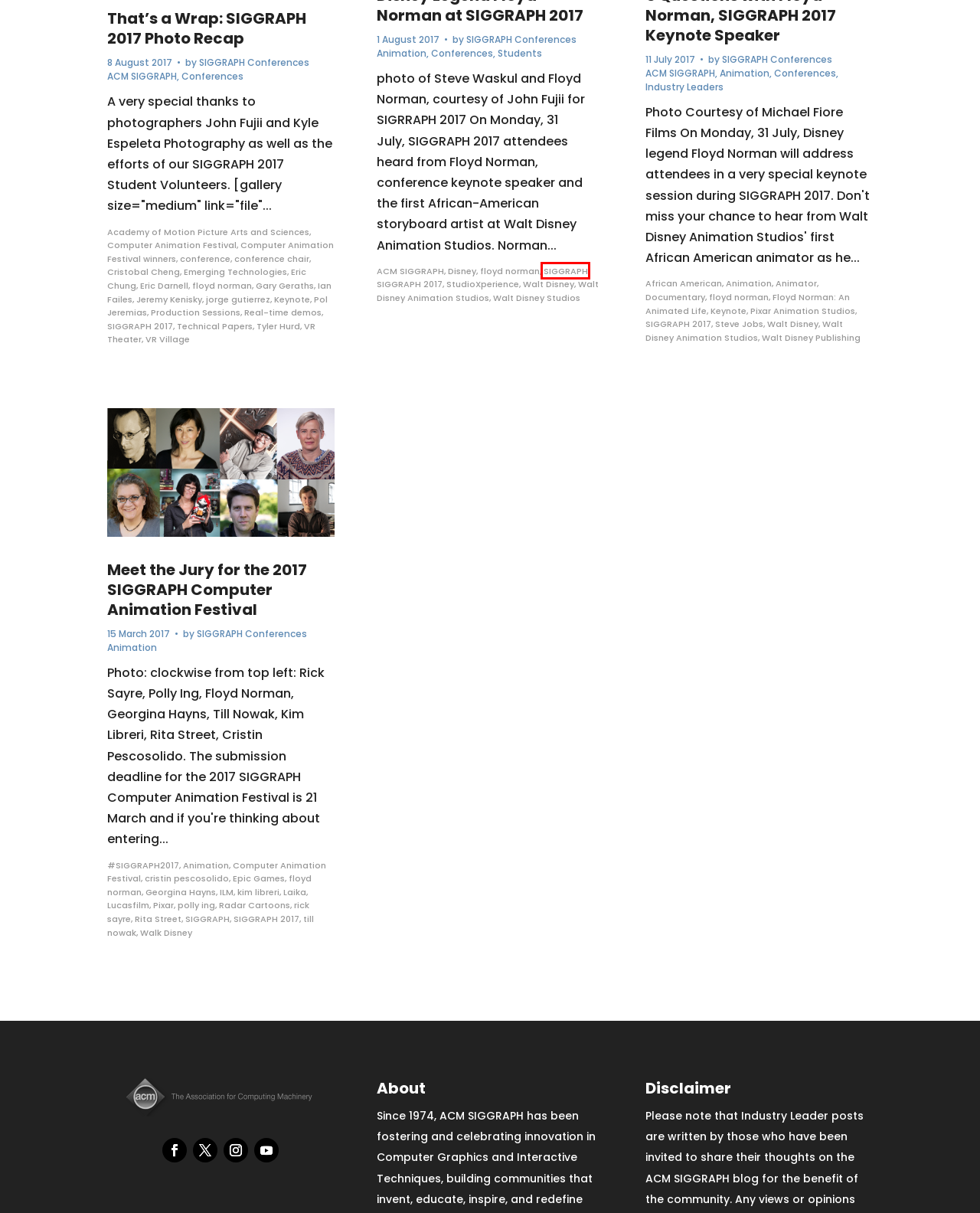Review the screenshot of a webpage containing a red bounding box around an element. Select the description that best matches the new webpage after clicking the highlighted element. The options are:
A. SIGGRAPH Archives - ACM SIGGRAPH Blog
B. conference Archives - ACM SIGGRAPH Blog
C. Walt Disney Archives - ACM SIGGRAPH Blog
D. jorge gutierrez Archives - ACM SIGGRAPH Blog
E. Pol Jeremias Archives - ACM SIGGRAPH Blog
F. kim libreri Archives - ACM SIGGRAPH Blog
G. Keynote Archives - ACM SIGGRAPH Blog
H. Walk Disney Archives - ACM SIGGRAPH Blog

A